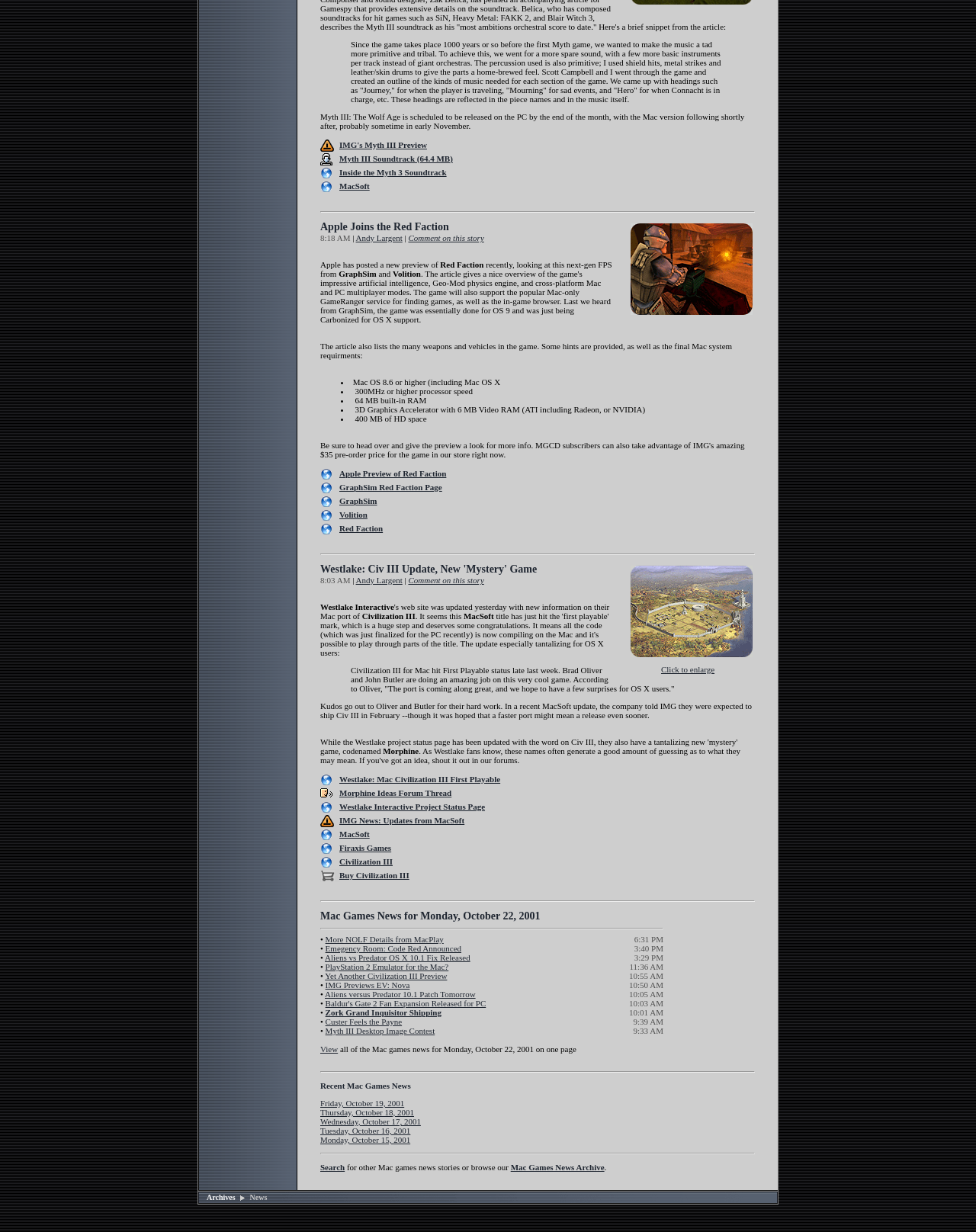Can you provide the bounding box coordinates for the element that should be clicked to implement the instruction: "Read the article about Myth III Soundtrack"?

[0.348, 0.125, 0.464, 0.132]